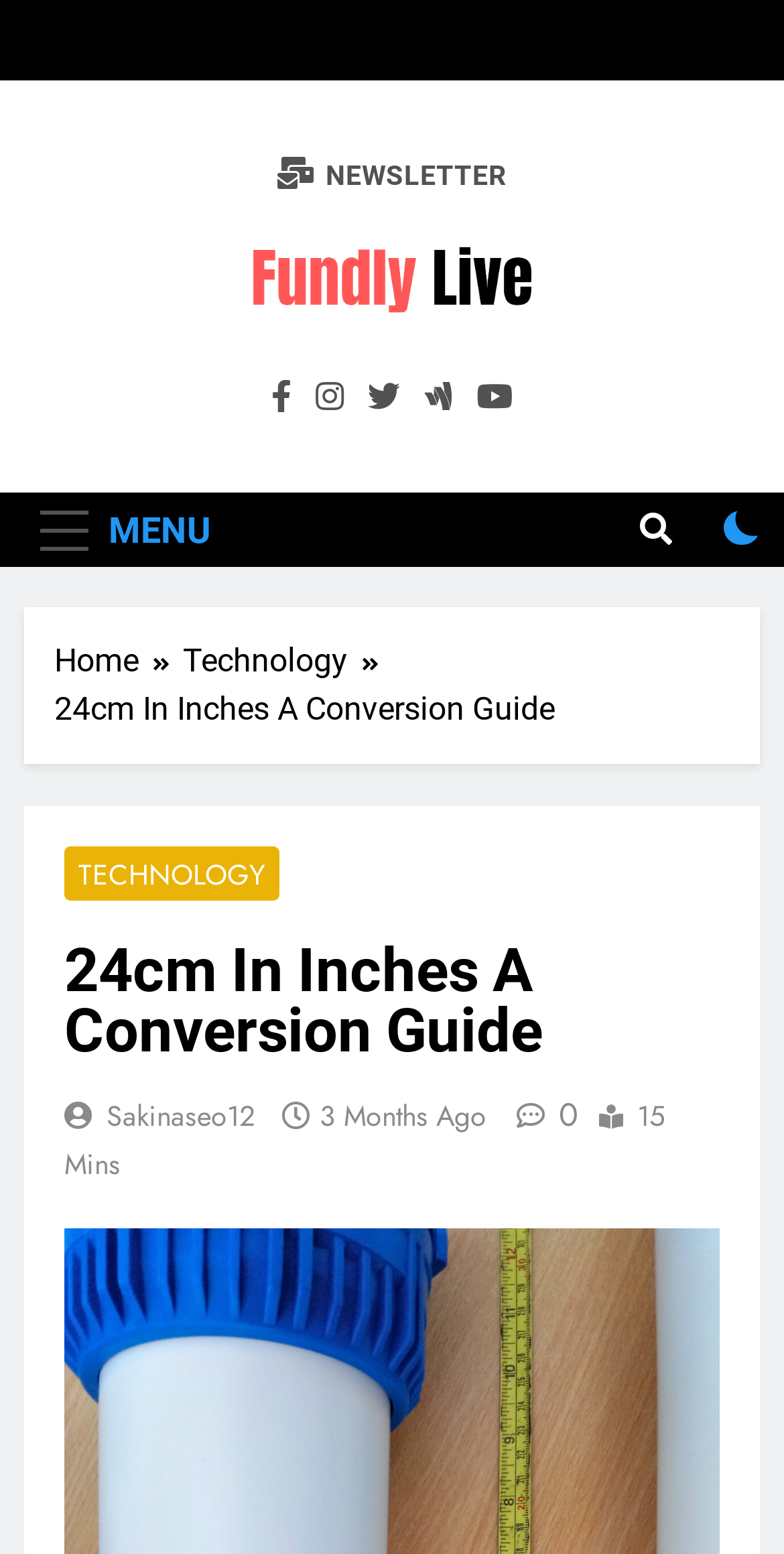What is the name of the website?
Please use the image to provide a one-word or short phrase answer.

Fundlylive